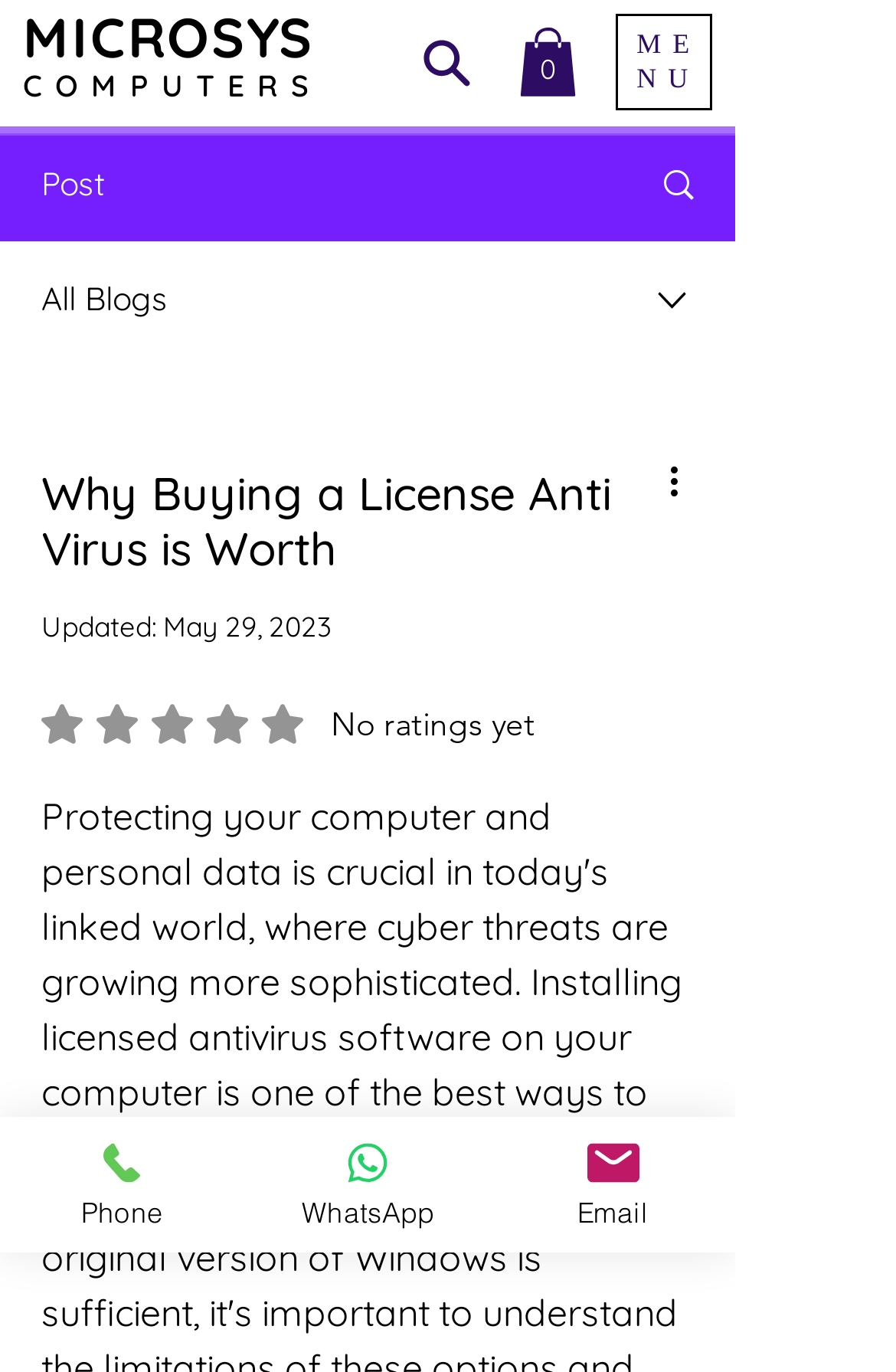How many navigation menu items are there?
Using the information presented in the image, please offer a detailed response to the question.

I counted the number of links in the navigation menu, which are 'MICROSYS', 'COMPUTERS', 'Search', 'Cart with 0 items', and 'Open navigation menu'. There are 5 items in total.